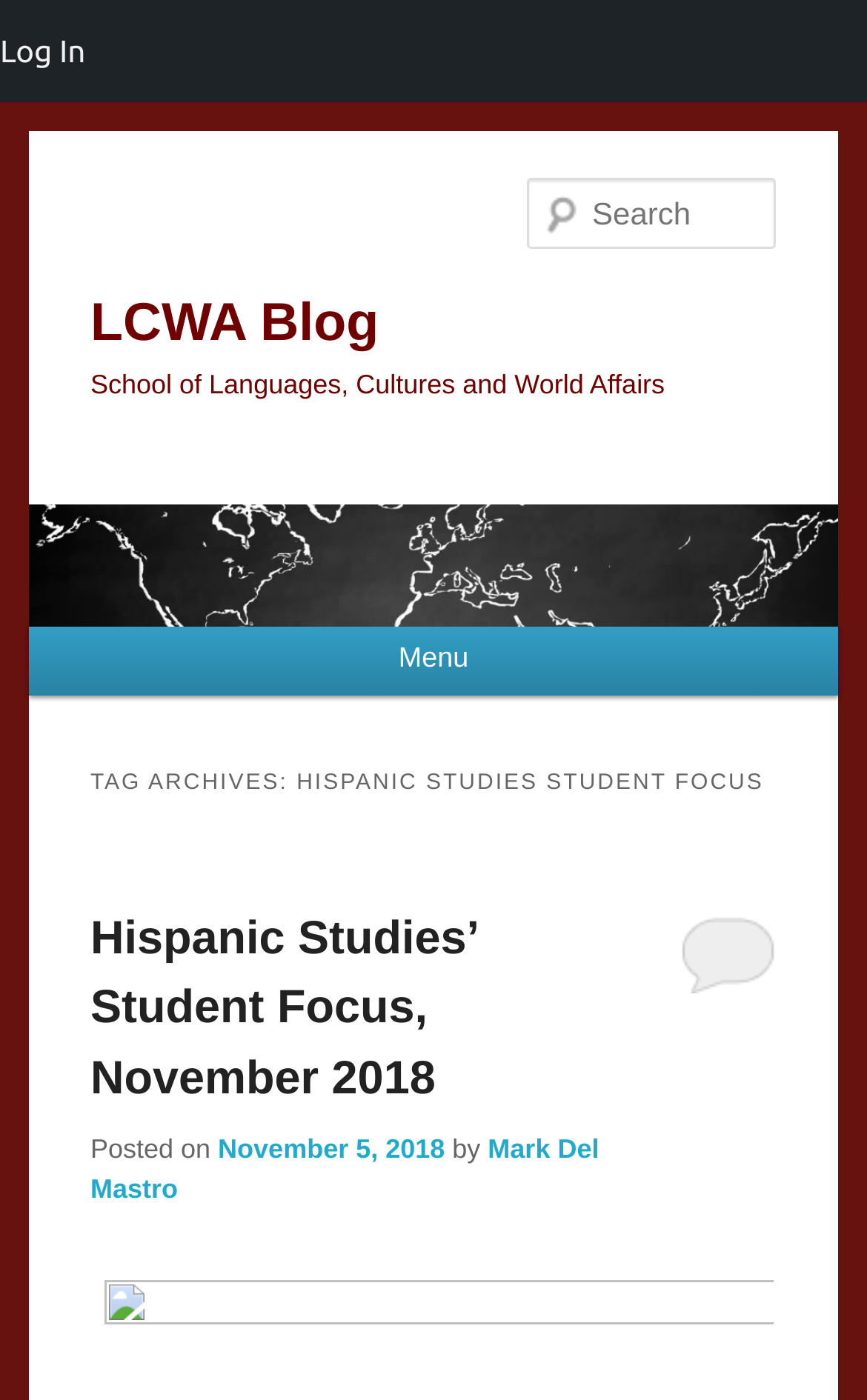Give an in-depth explanation of the webpage layout and content.

The webpage is focused on Hispanic Studies Student Focus, with the title "LCWA Blog" prominently displayed at the top left corner. Below the title, there is a heading "School of Languages, Cultures and World Affairs". 

On the top right corner, there is a search box with a label "Search". Next to the search box, there is a menu section with a heading "Menu" and a subheading "Main menu". 

The main content of the webpage is divided into two sections. The first section has a heading "TAG ARCHIVES: HISPANIC STUDIES STUDENT FOCUS" and contains an article titled "Hispanic Studies’ Student Focus, November 2018". The article has a link to the full content, and it is posted on November 5, 2018, by Mark Del Mastro. 

There are also links to "Skip to primary content" and "Skip to secondary content" on the top right corner, and a "Log In" link at the top left corner.